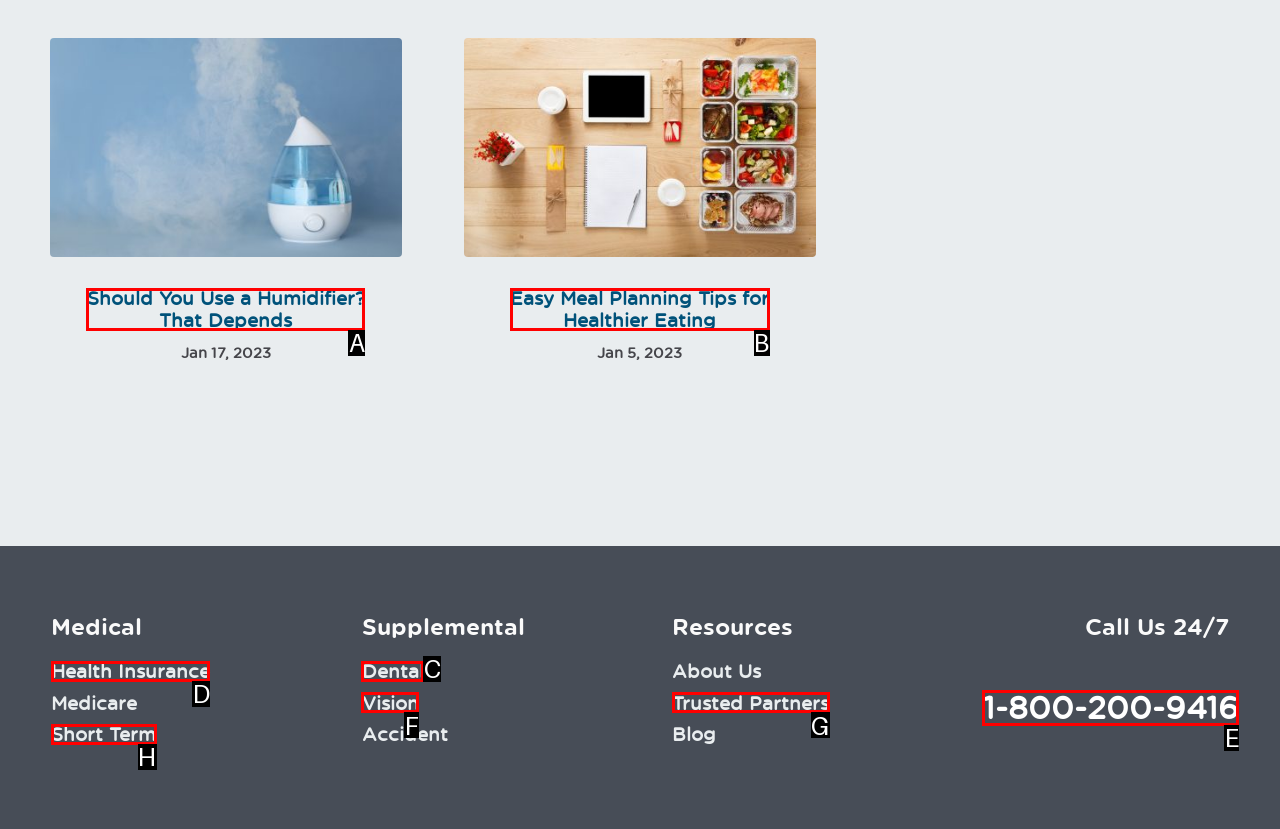Given the task: Get health insurance information, tell me which HTML element to click on.
Answer with the letter of the correct option from the given choices.

D